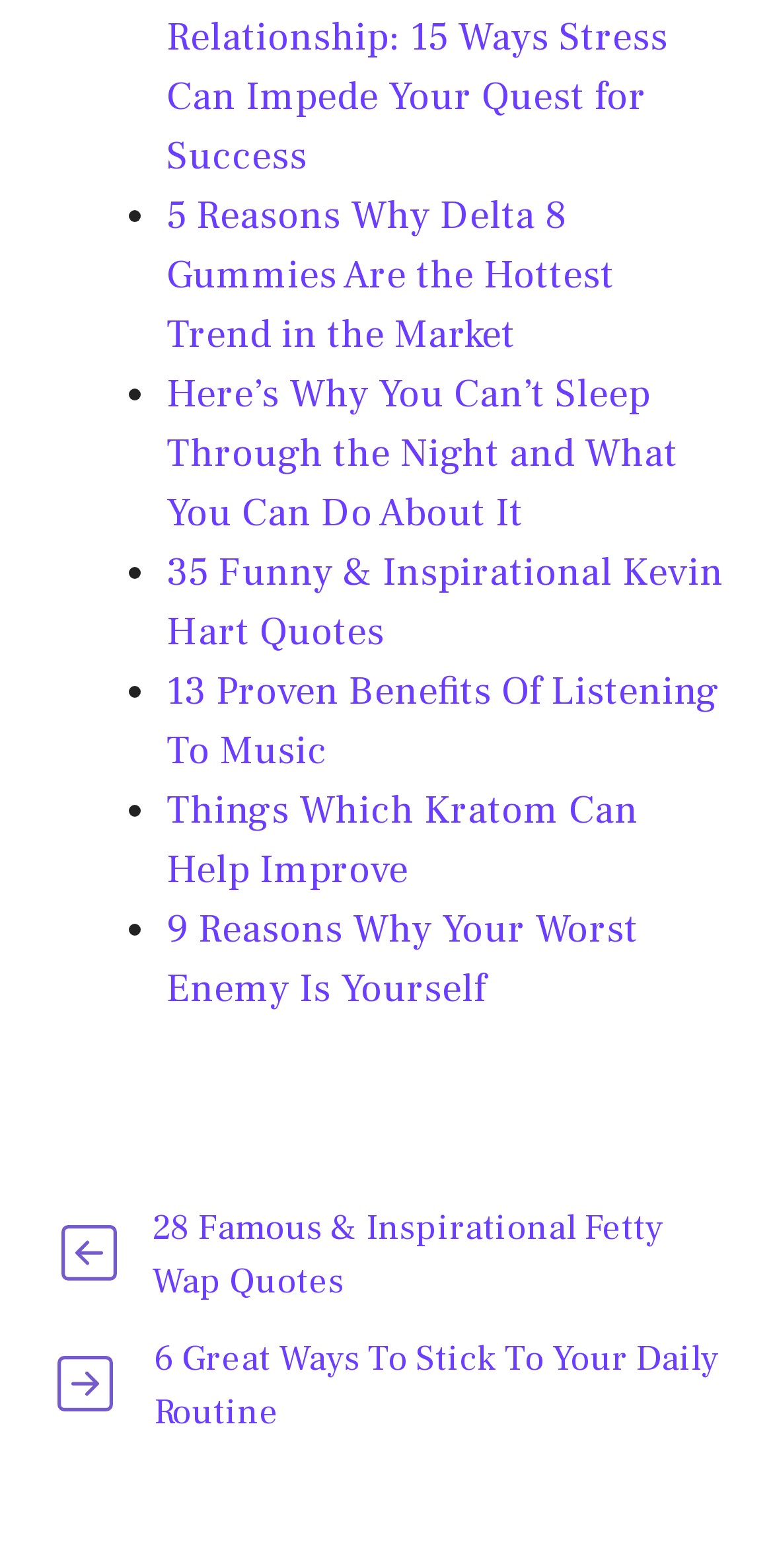What is the purpose of the small images on the webpage?
Please answer the question as detailed as possible based on the image.

The small images on the webpage are likely icons or decorations, as they are not descriptive and do not seem to be related to the article content.